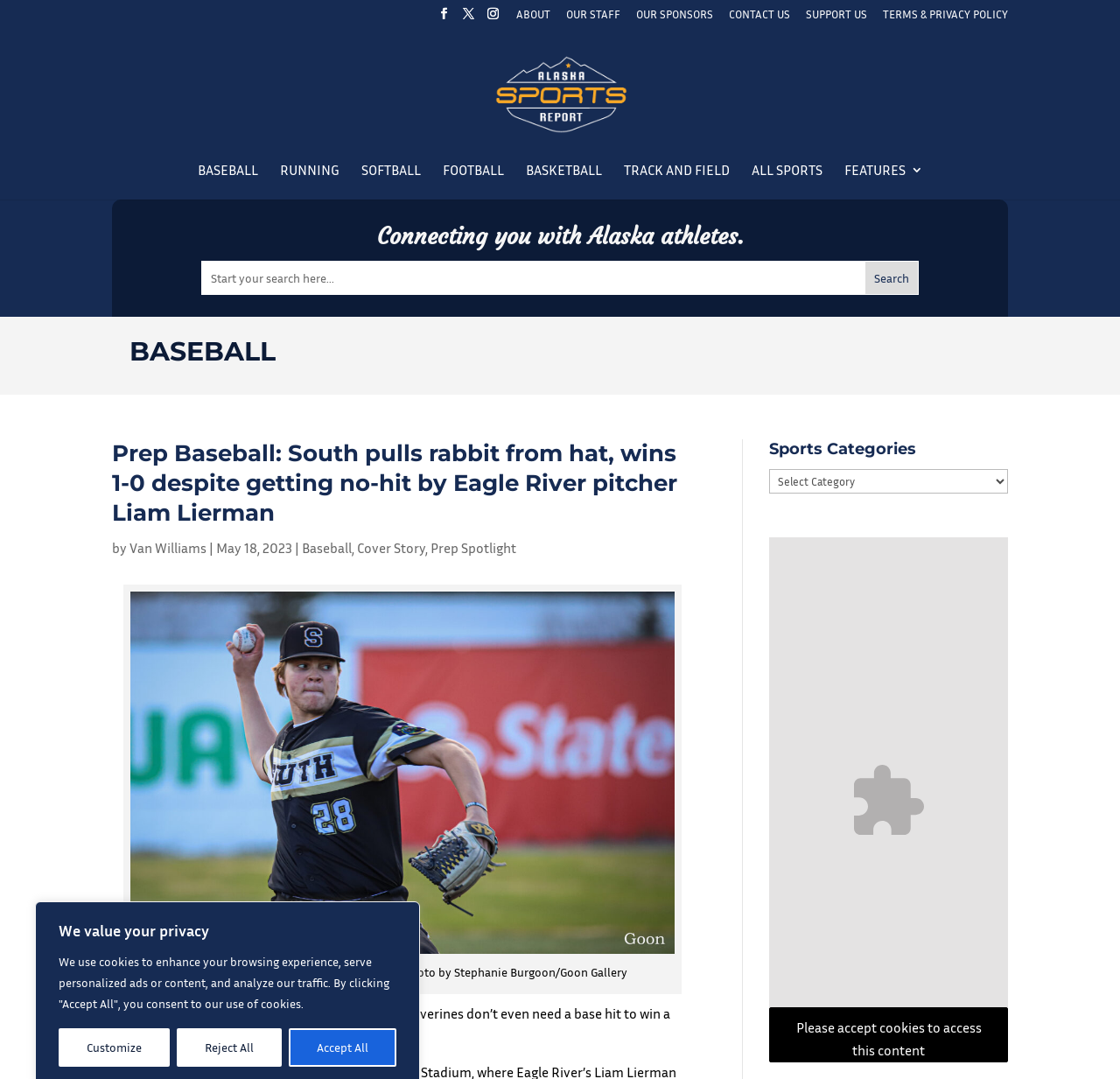Specify the bounding box coordinates of the area to click in order to follow the given instruction: "View the photo of South’s Gavin Partch."

[0.117, 0.548, 0.602, 0.884]